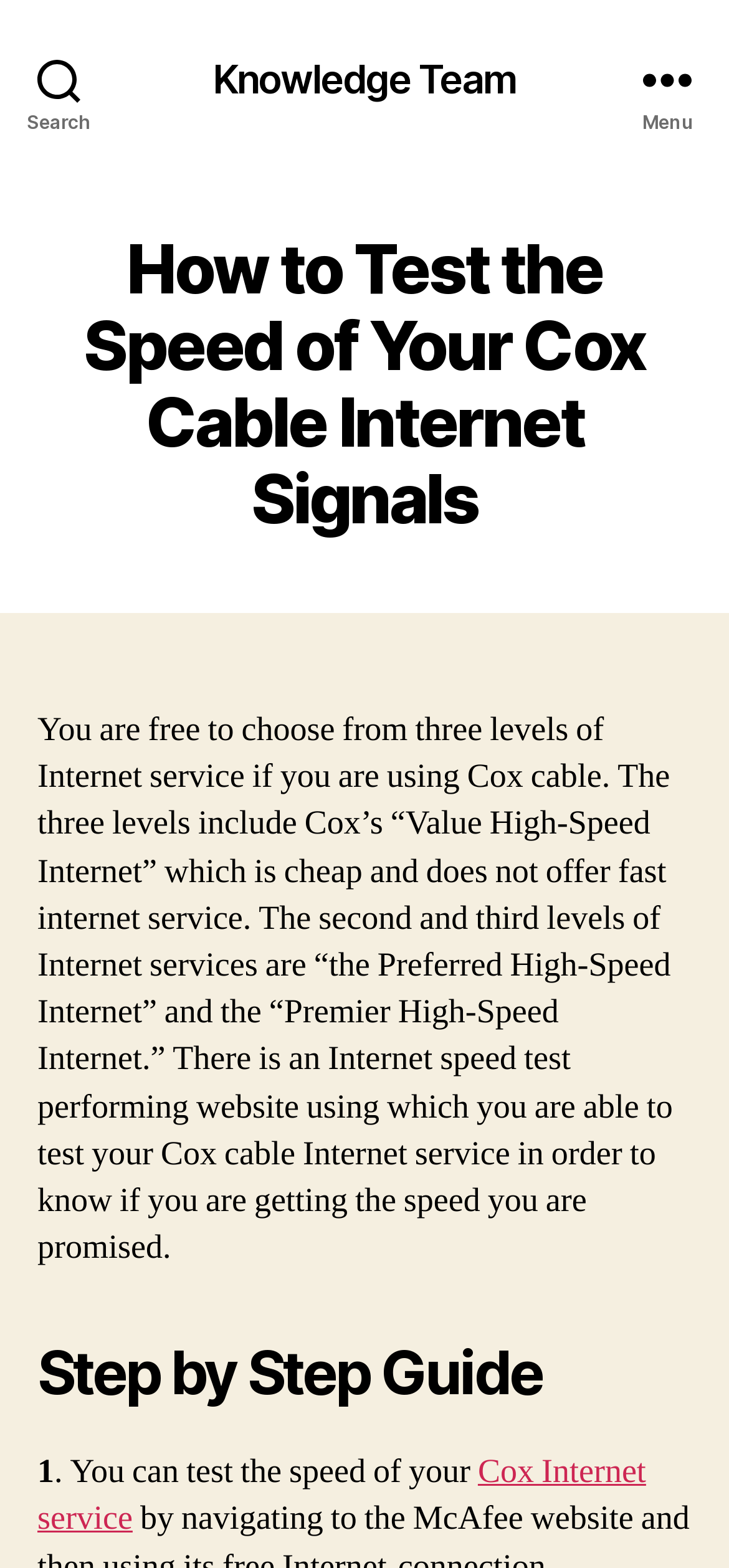Identify the webpage's primary heading and generate its text.

How to Test the Speed of Your Cox Cable Internet Signals